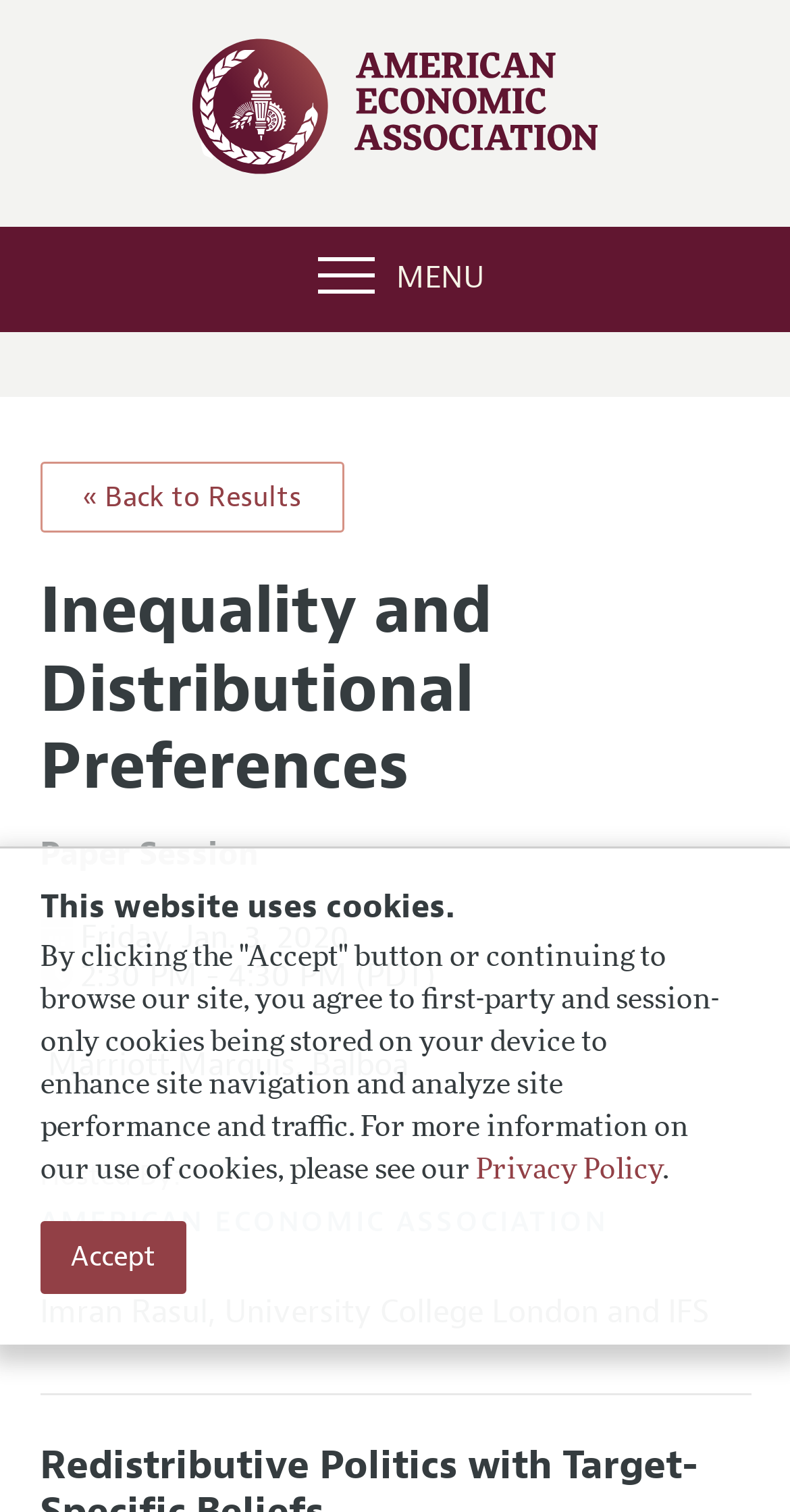What is the name of the event?
Answer the question in as much detail as possible.

I found the answer by looking at the heading 'Inequality and Distributional Preferences' and the subsequent text 'Paper Session', which suggests that the event is a paper session.